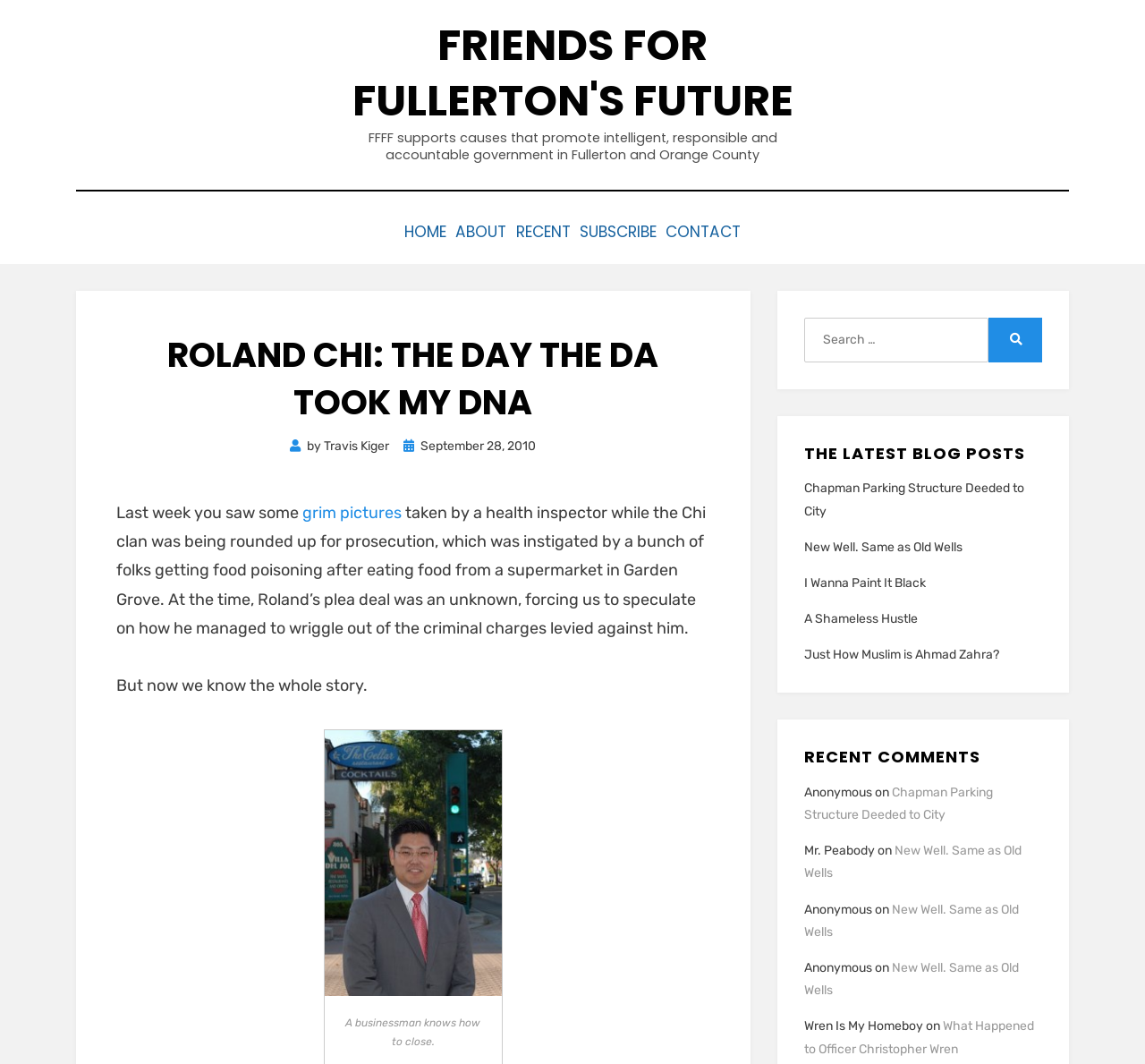Based on what you see in the screenshot, provide a thorough answer to this question: What is the name of the website?

I determined the answer by looking at the top-most link element with the text 'FRIENDS FOR FULLERTON'S FUTURE' which is likely to be the website's name.